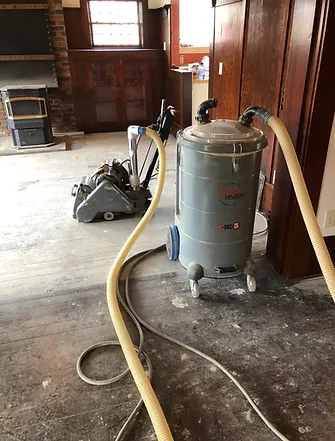Analyze the image and deliver a detailed answer to the question: Why is dust management important in woodworking?

Dust management is important in woodworking because it minimizes health risks associated with wood dust exposure, ensuring a safe and healthy work environment for professionals involved in renovation or carpentry projects.